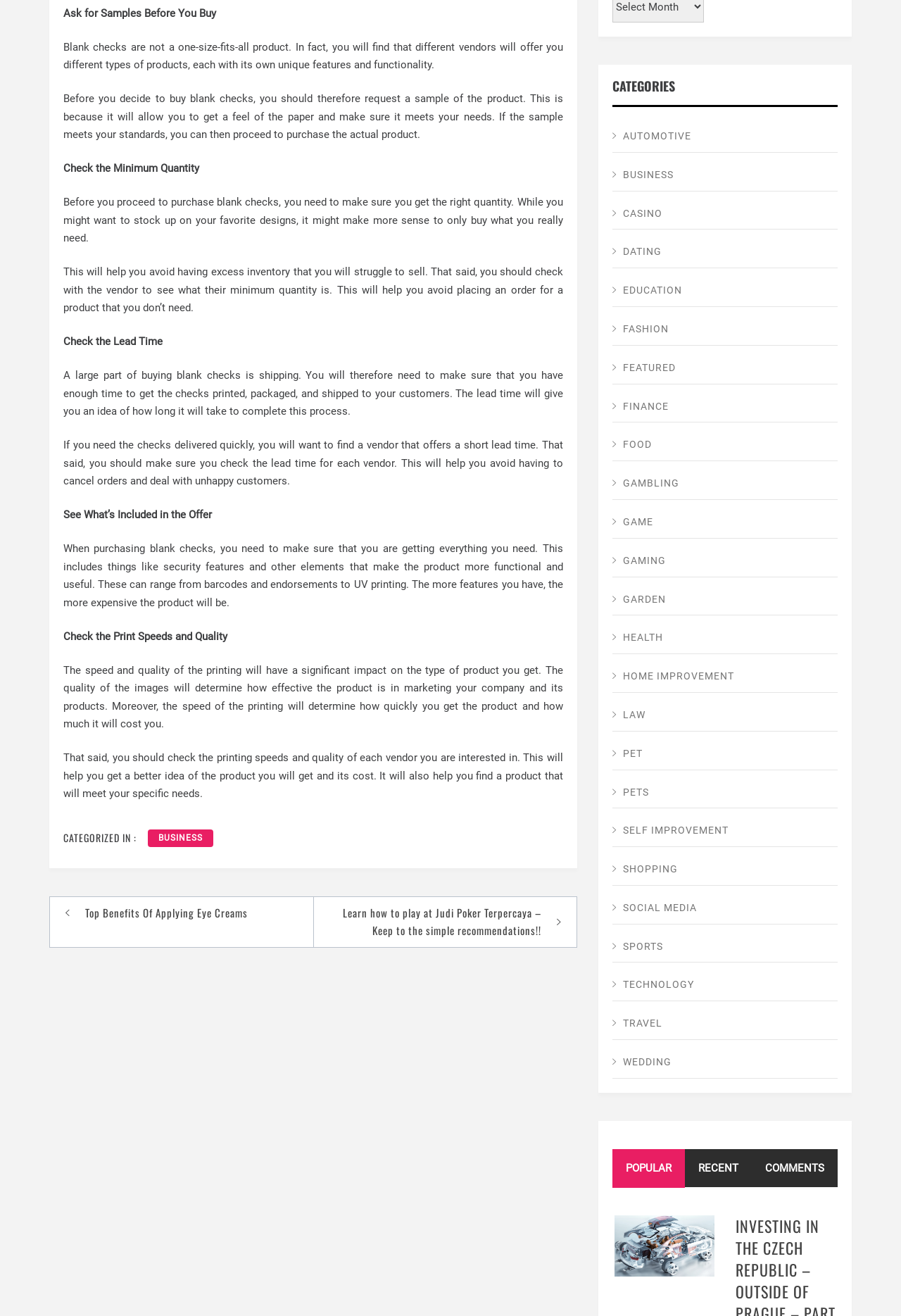Predict the bounding box of the UI element based on the description: "Technology". The coordinates should be four float numbers between 0 and 1, formatted as [left, top, right, bottom].

[0.68, 0.737, 0.93, 0.761]